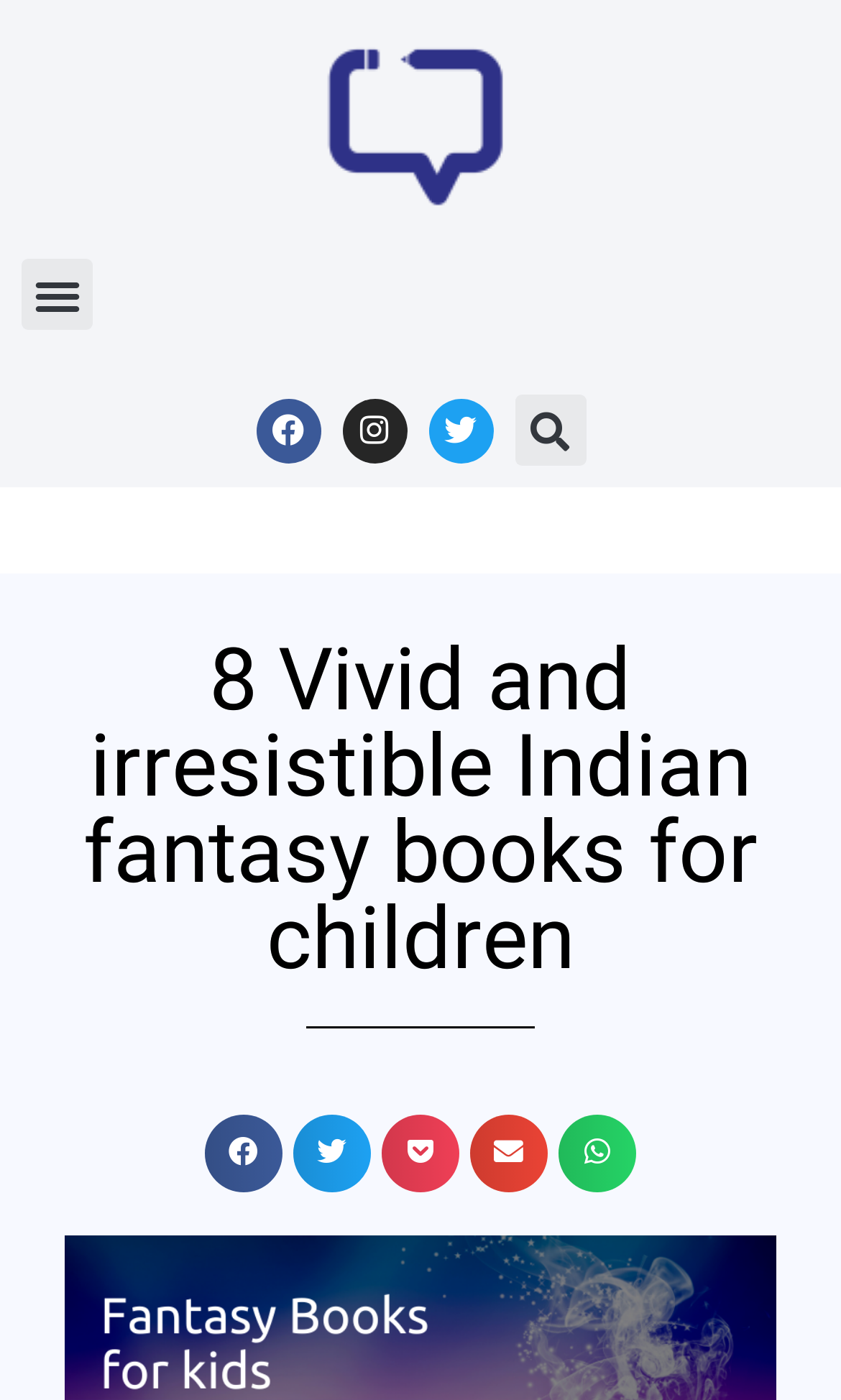How many social media platforms are available for sharing?
Examine the screenshot and reply with a single word or phrase.

5